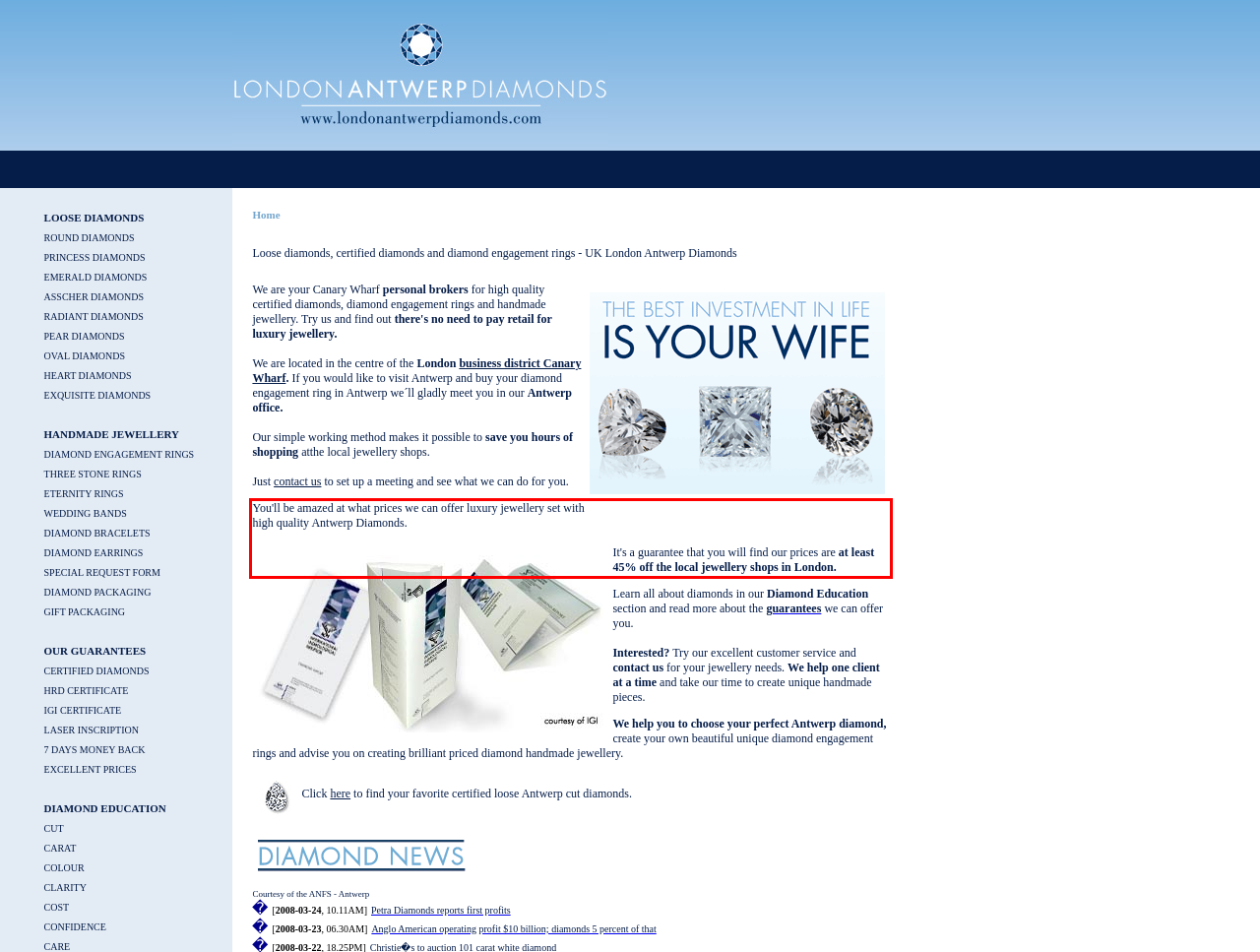You are provided with a screenshot of a webpage that includes a red bounding box. Extract and generate the text content found within the red bounding box.

You'll be amazed at what prices we can offer luxury jewellery set with high quality Antwerp Diamonds. It's a guarantee that you will find our prices are at least 45% off the local jewellery shops in London.